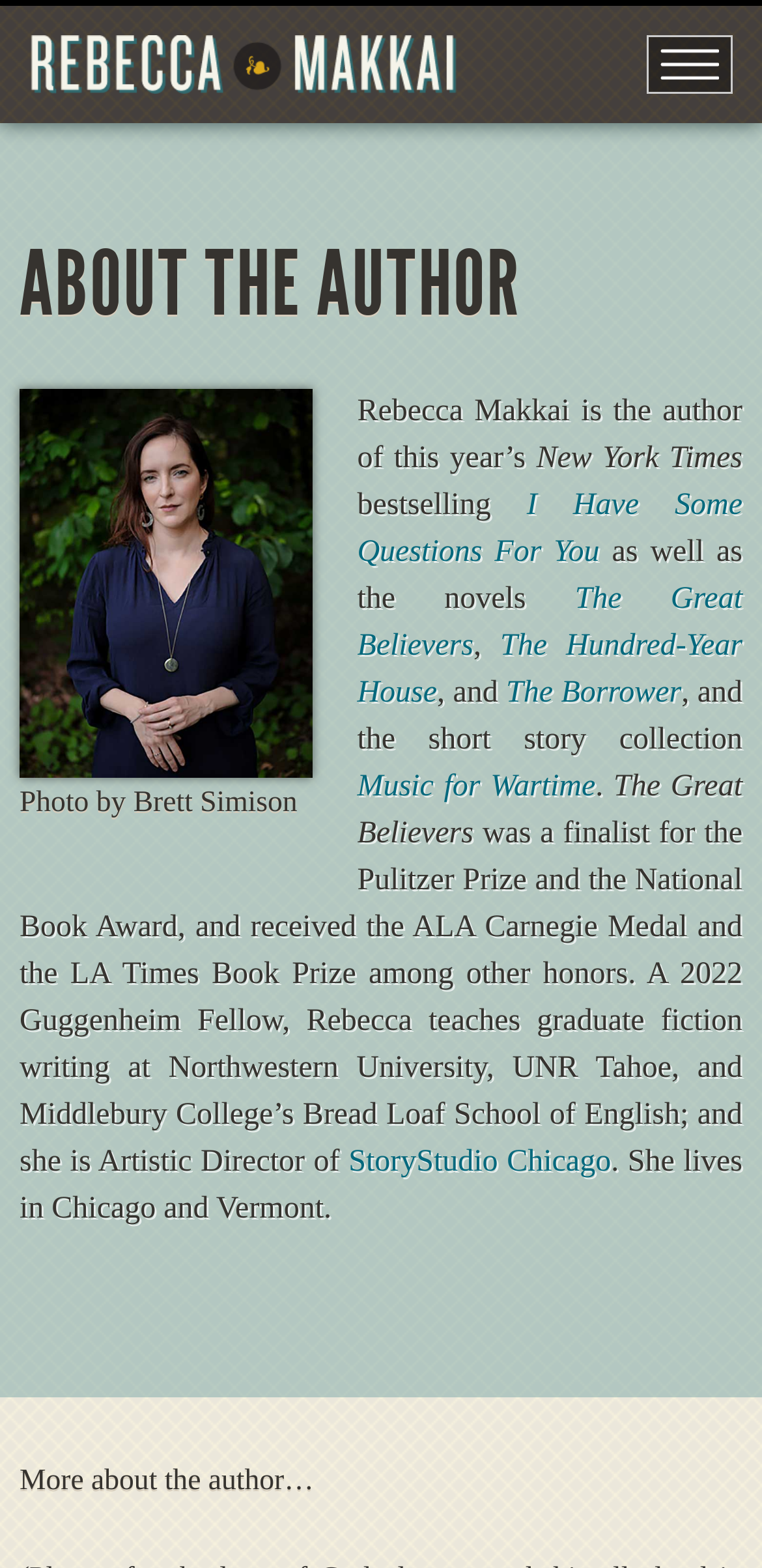Where does the author live?
Based on the image, respond with a single word or phrase.

Chicago and Vermont